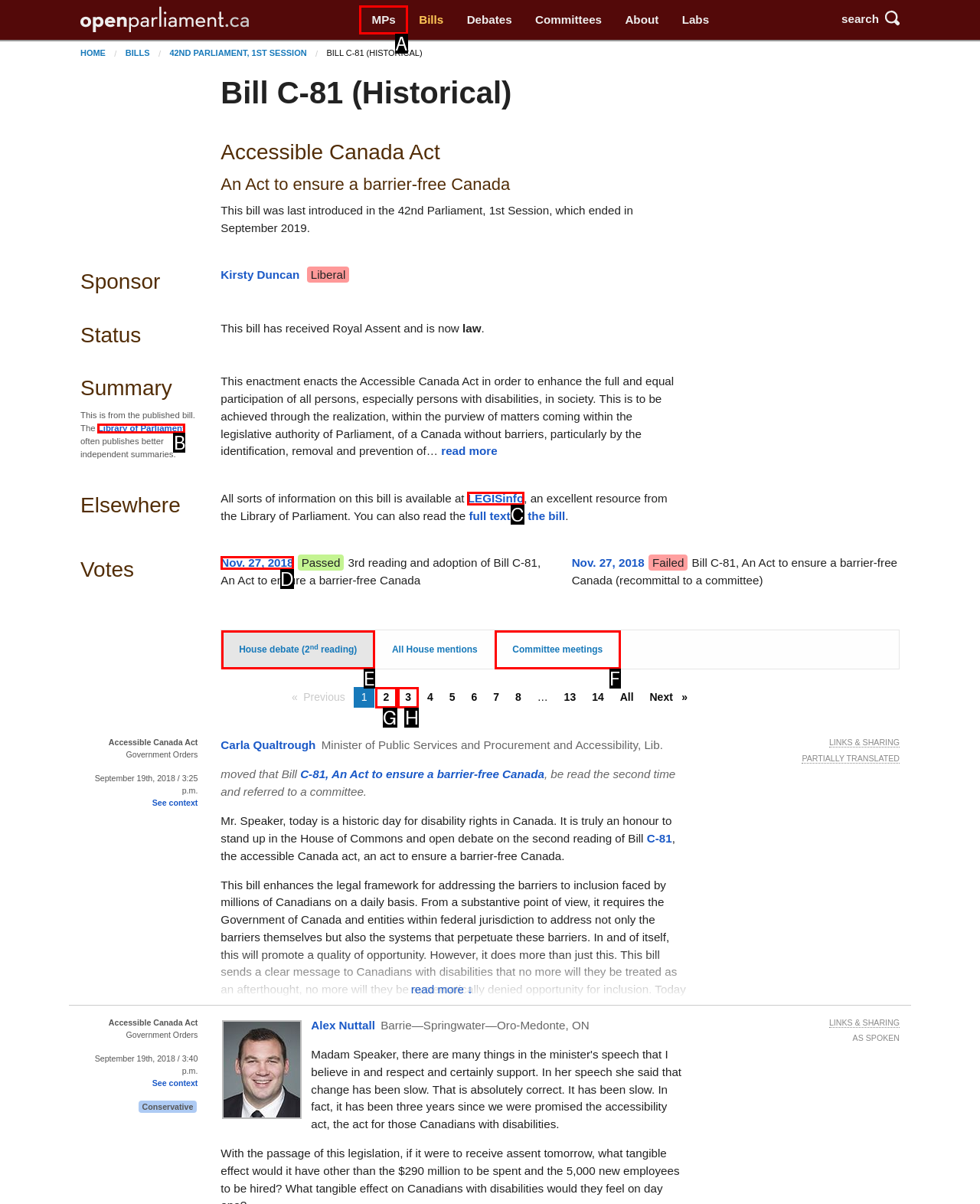Given the task: click on the 'MPs' link, tell me which HTML element to click on.
Answer with the letter of the correct option from the given choices.

A